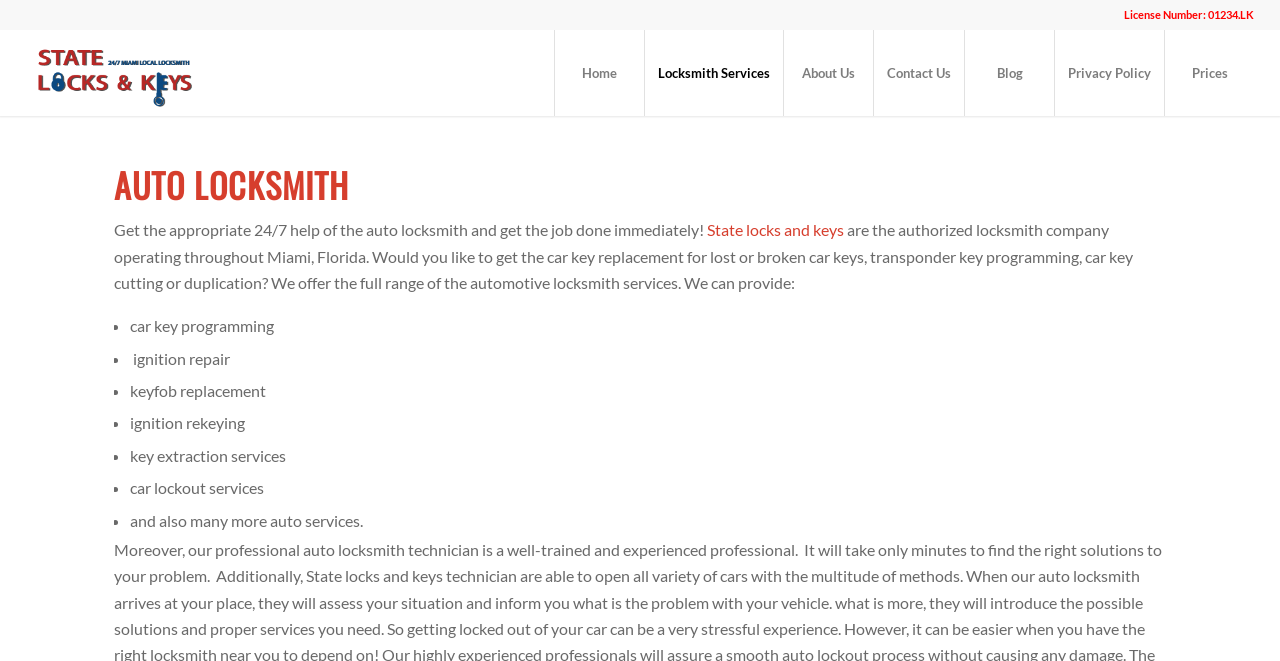Locate the bounding box coordinates of the element I should click to achieve the following instruction: "Click the 'About Us' link".

[0.612, 0.045, 0.682, 0.175]